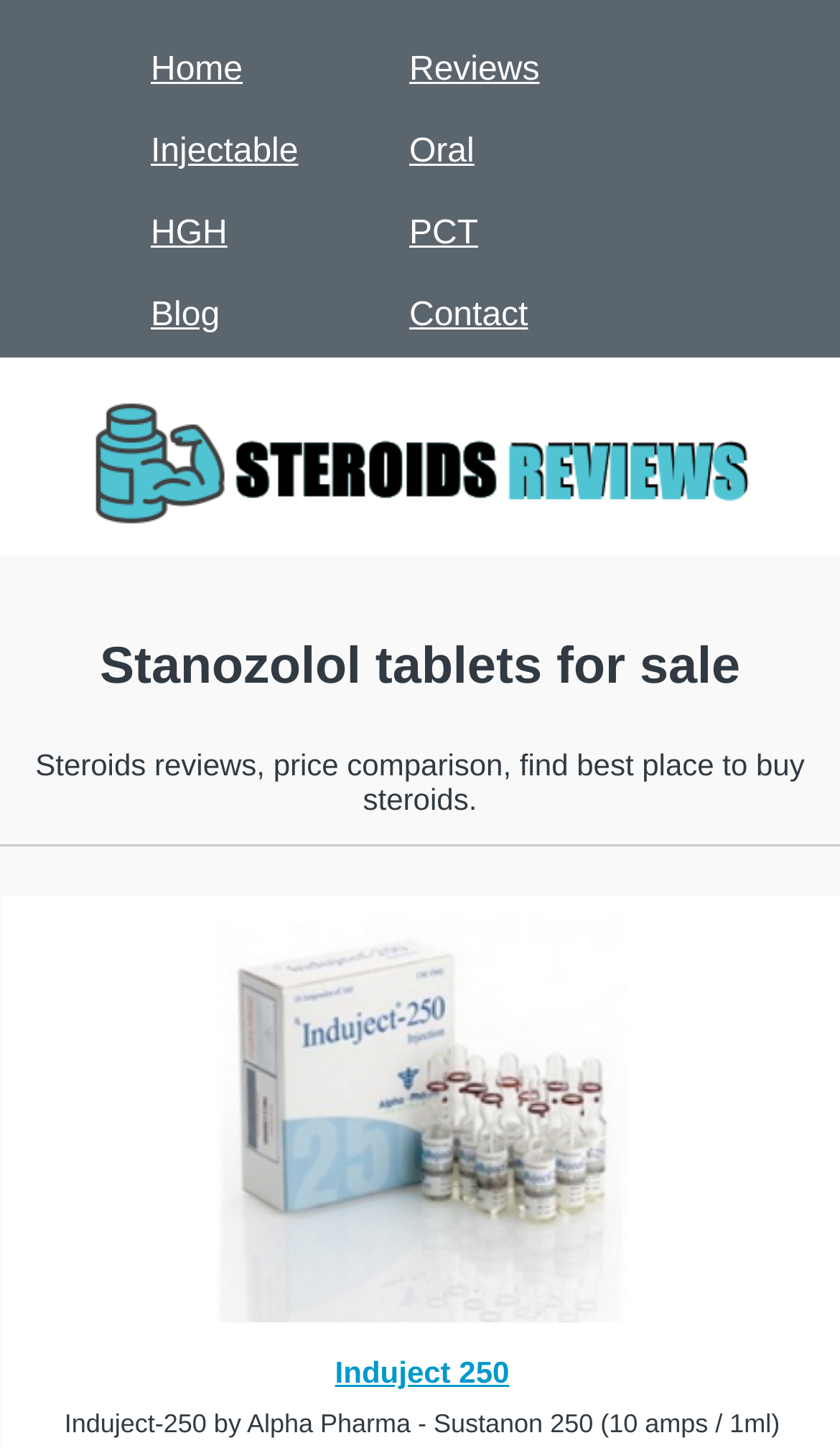Provide the bounding box coordinates of the HTML element described by the text: "Induject 250".

[0.399, 0.935, 0.606, 0.959]